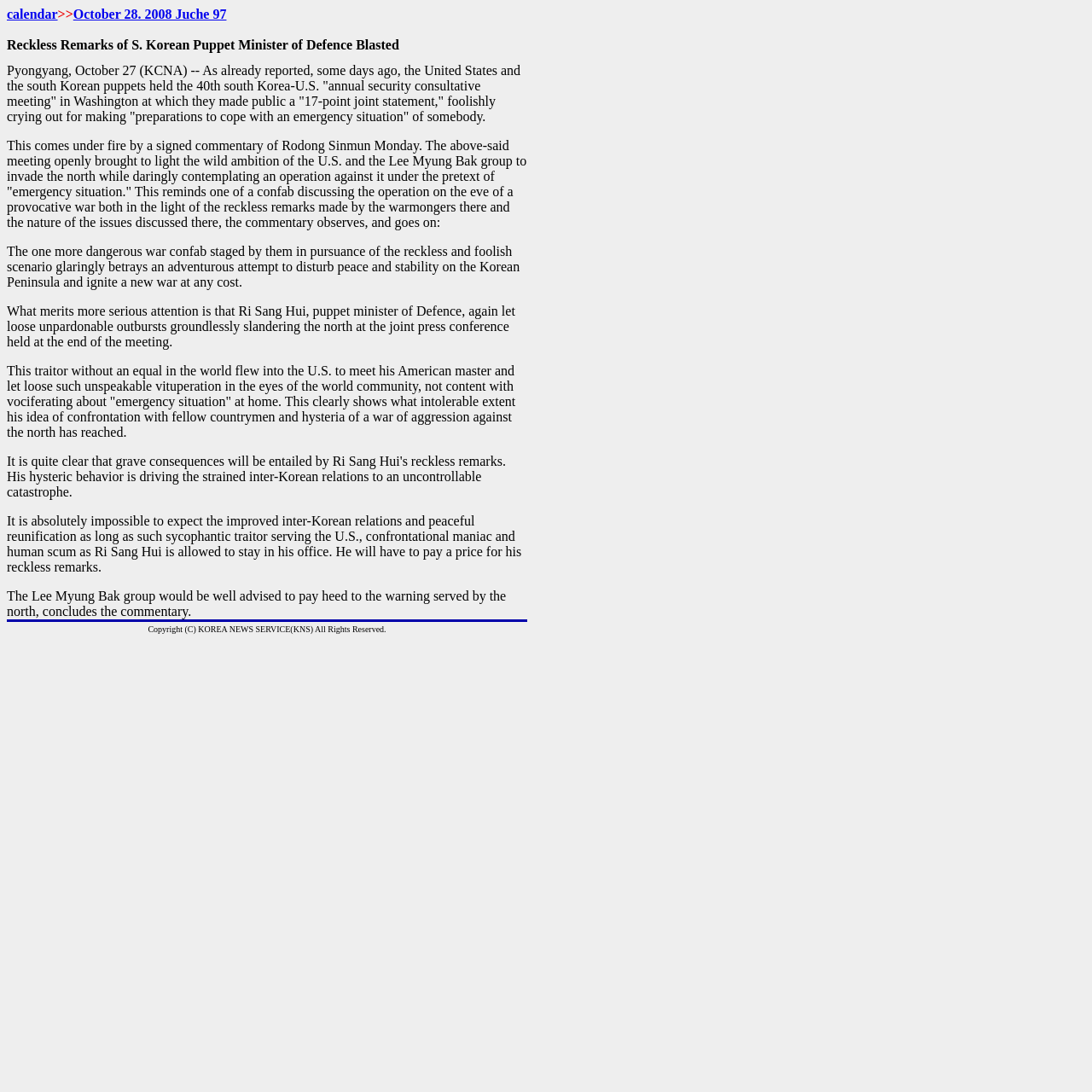Identify the bounding box coordinates for the UI element that matches this description: "October 28. 2008 Juche 97".

[0.067, 0.006, 0.207, 0.02]